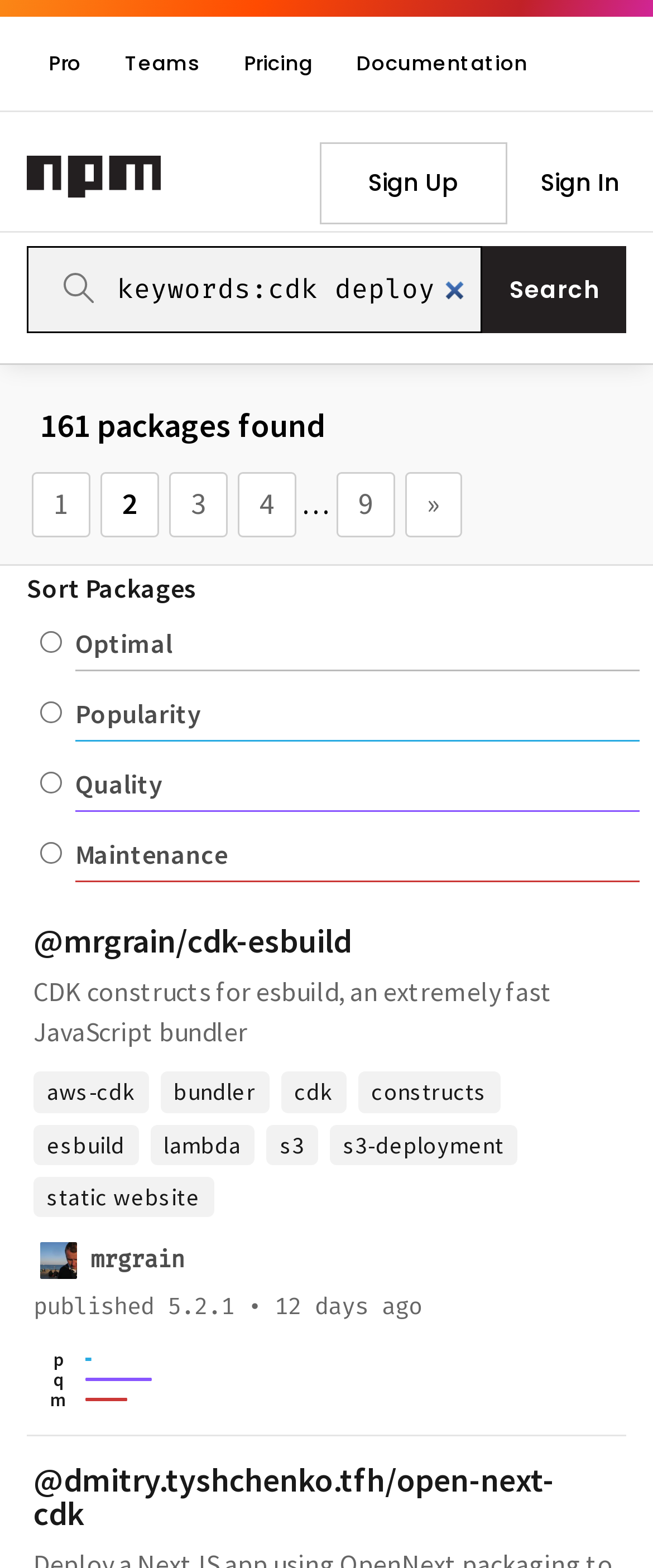Please provide the bounding box coordinates for the UI element as described: "cdk". The coordinates must be four floats between 0 and 1, represented as [left, top, right, bottom].

[0.43, 0.684, 0.53, 0.71]